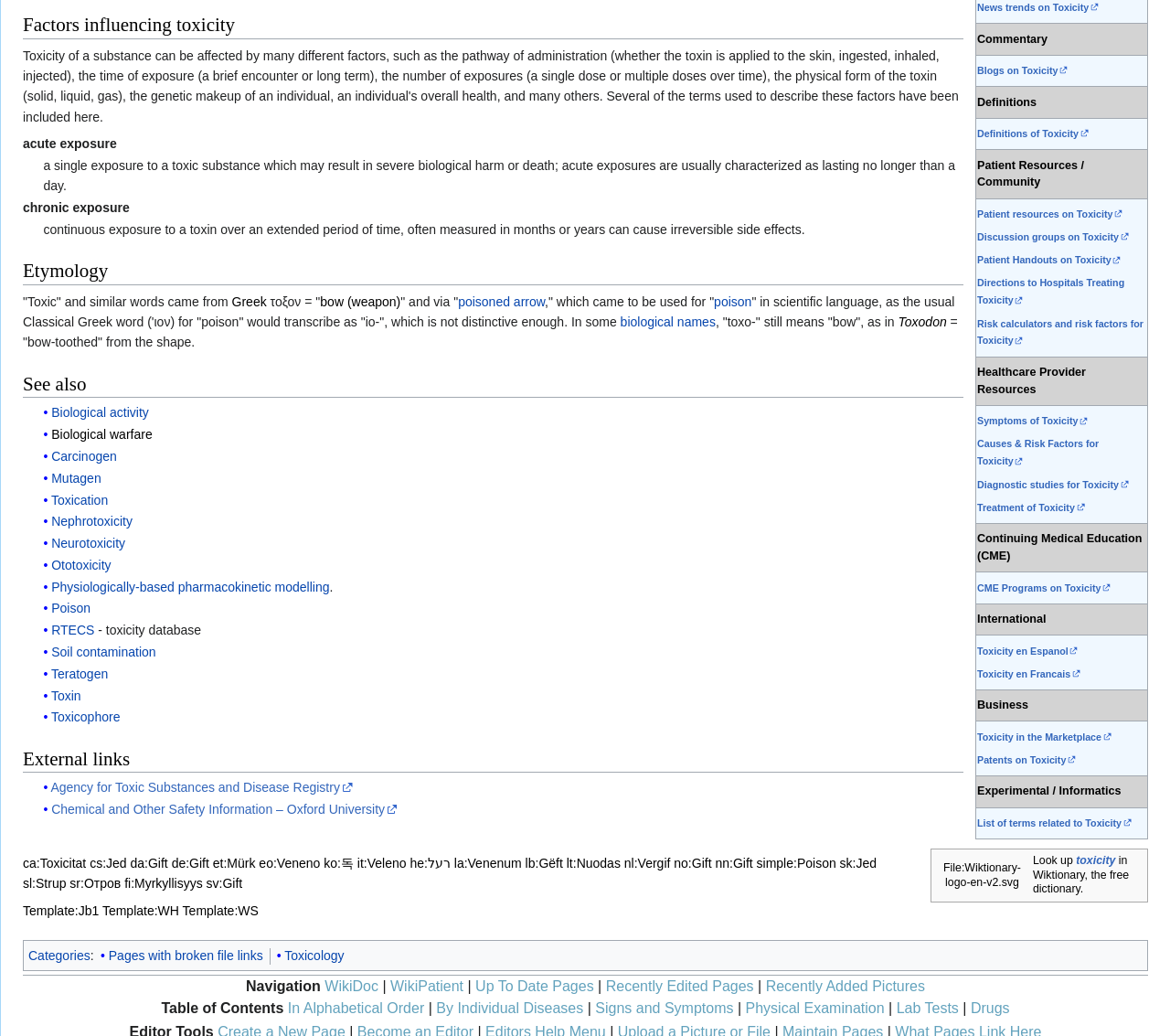Determine the bounding box coordinates for the area that needs to be clicked to fulfill this task: "Learn about 'Symptoms of Toxicity'". The coordinates must be given as four float numbers between 0 and 1, i.e., [left, top, right, bottom].

[0.835, 0.401, 0.93, 0.412]